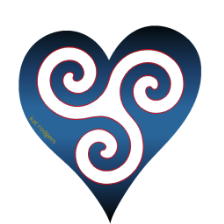Reply to the question below using a single word or brief phrase:
What theme does the heart design symbolize?

Love and connection